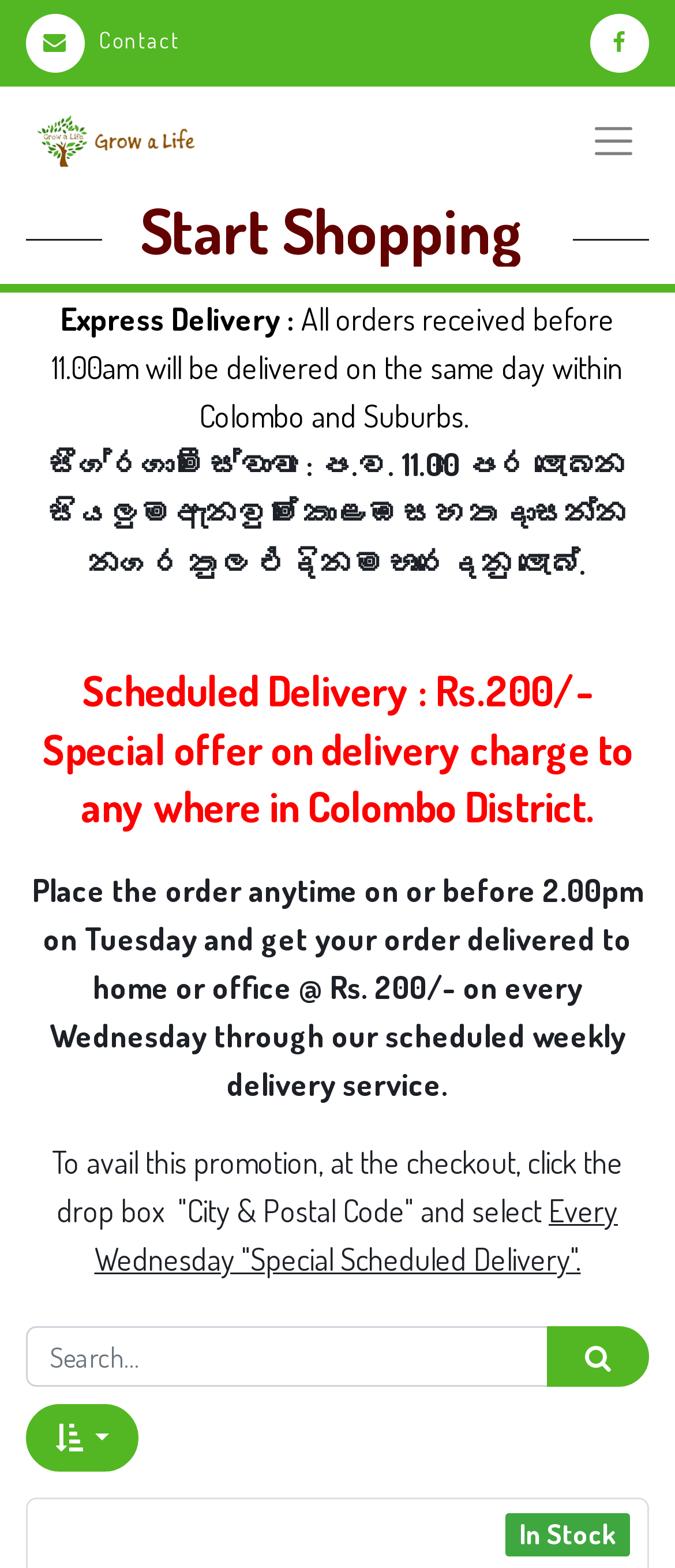Answer in one word or a short phrase: 
How much is the scheduled delivery charge?

Rs.200/-